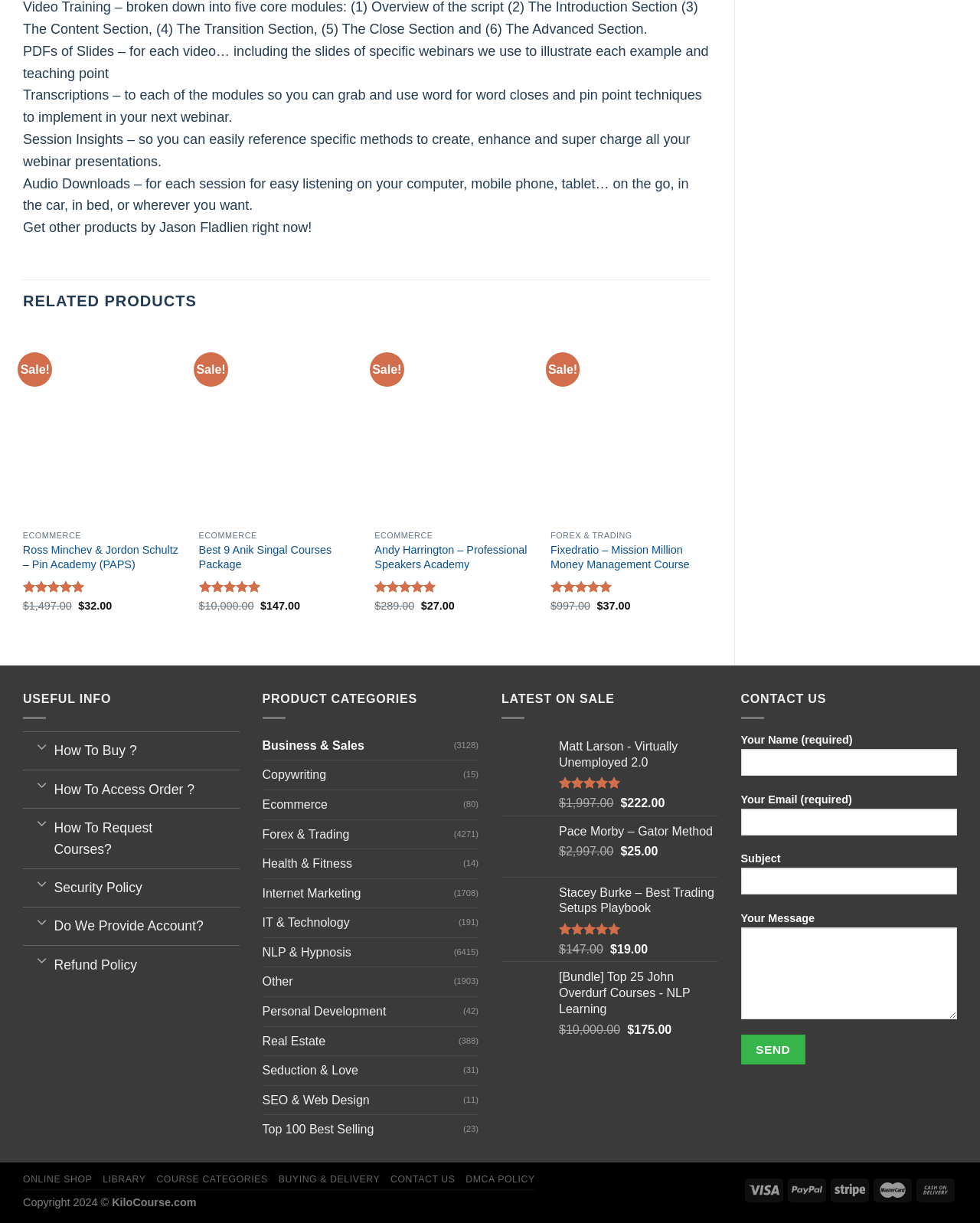How many products are listed in the 'RELATED PRODUCTS' section?
From the image, provide a succinct answer in one word or a short phrase.

4